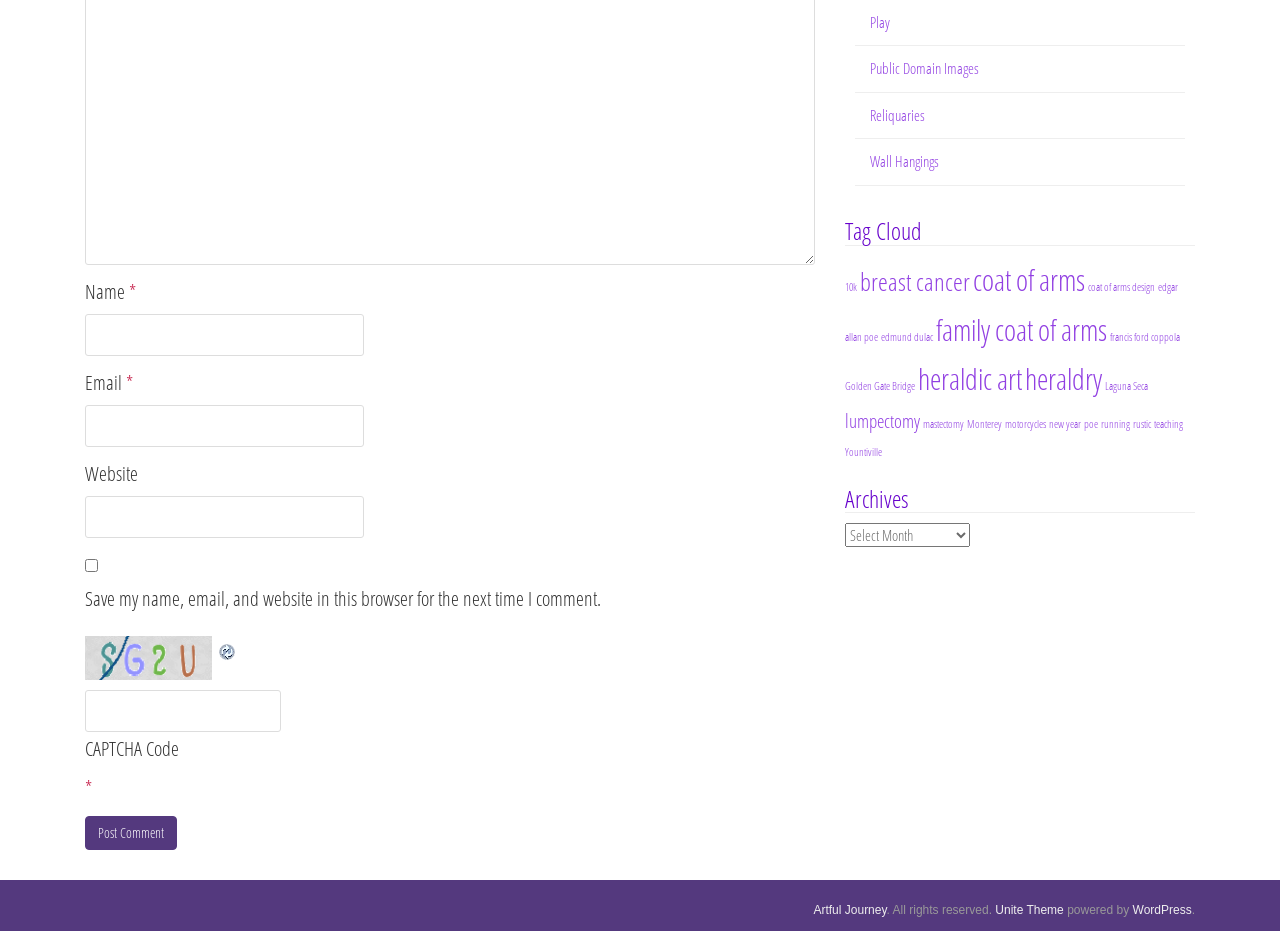Specify the bounding box coordinates of the element's area that should be clicked to execute the given instruction: "Select an archive". The coordinates should be four float numbers between 0 and 1, i.e., [left, top, right, bottom].

[0.66, 0.562, 0.758, 0.588]